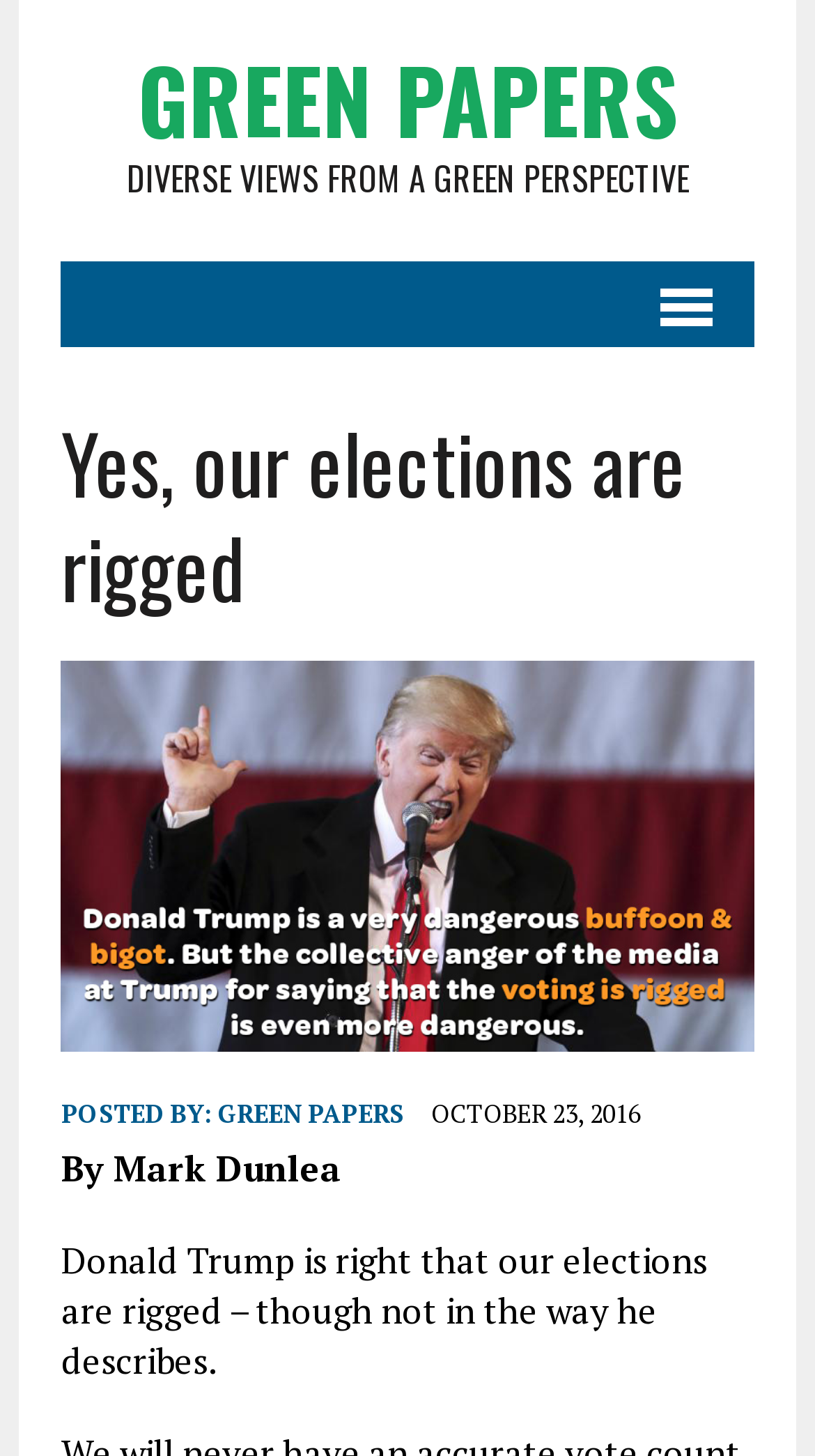Extract the bounding box coordinates for the UI element described as: "MENU".

[0.74, 0.18, 0.925, 0.239]